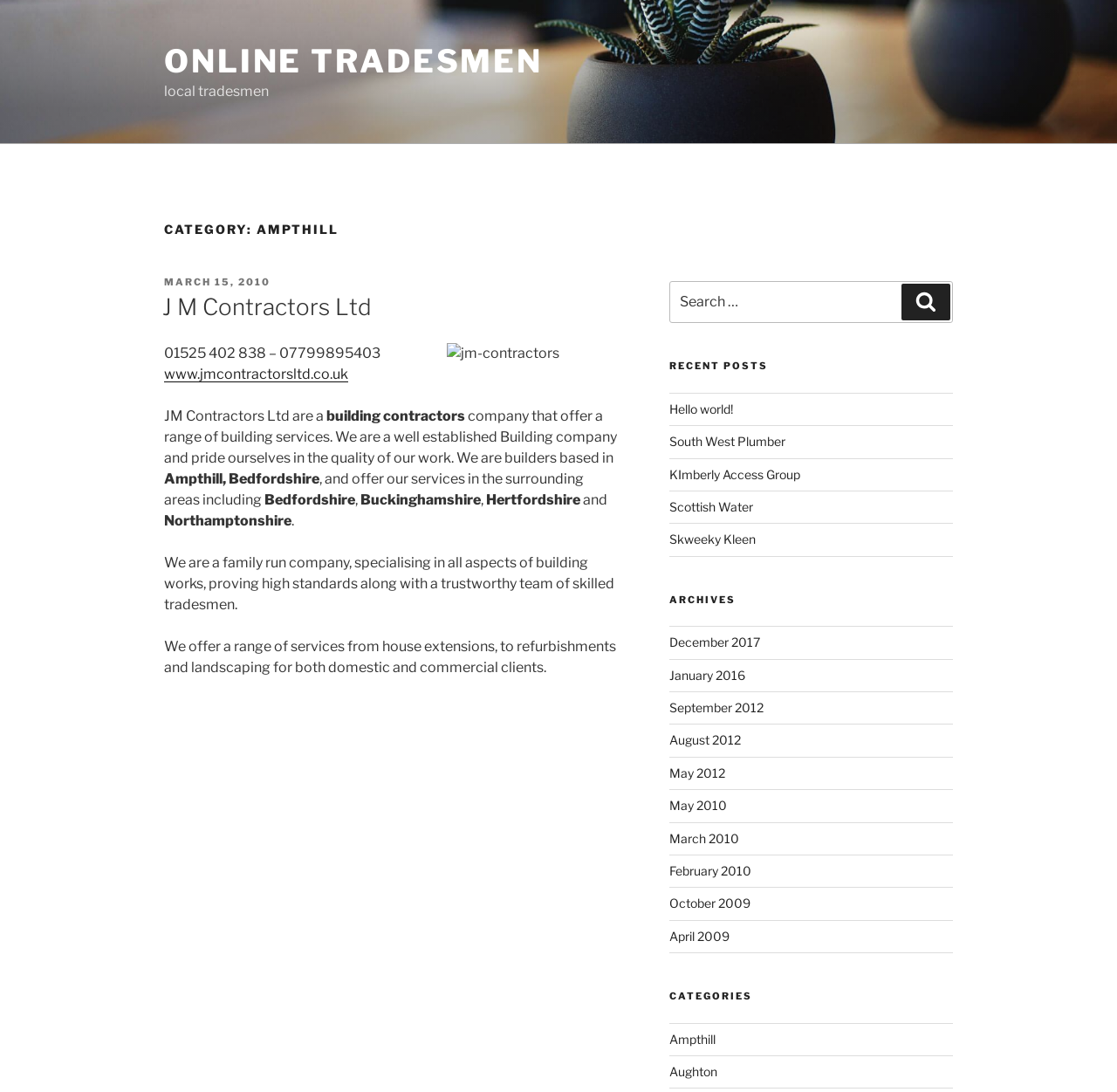Please pinpoint the bounding box coordinates for the region I should click to adhere to this instruction: "Explore categories".

[0.599, 0.907, 0.853, 0.919]